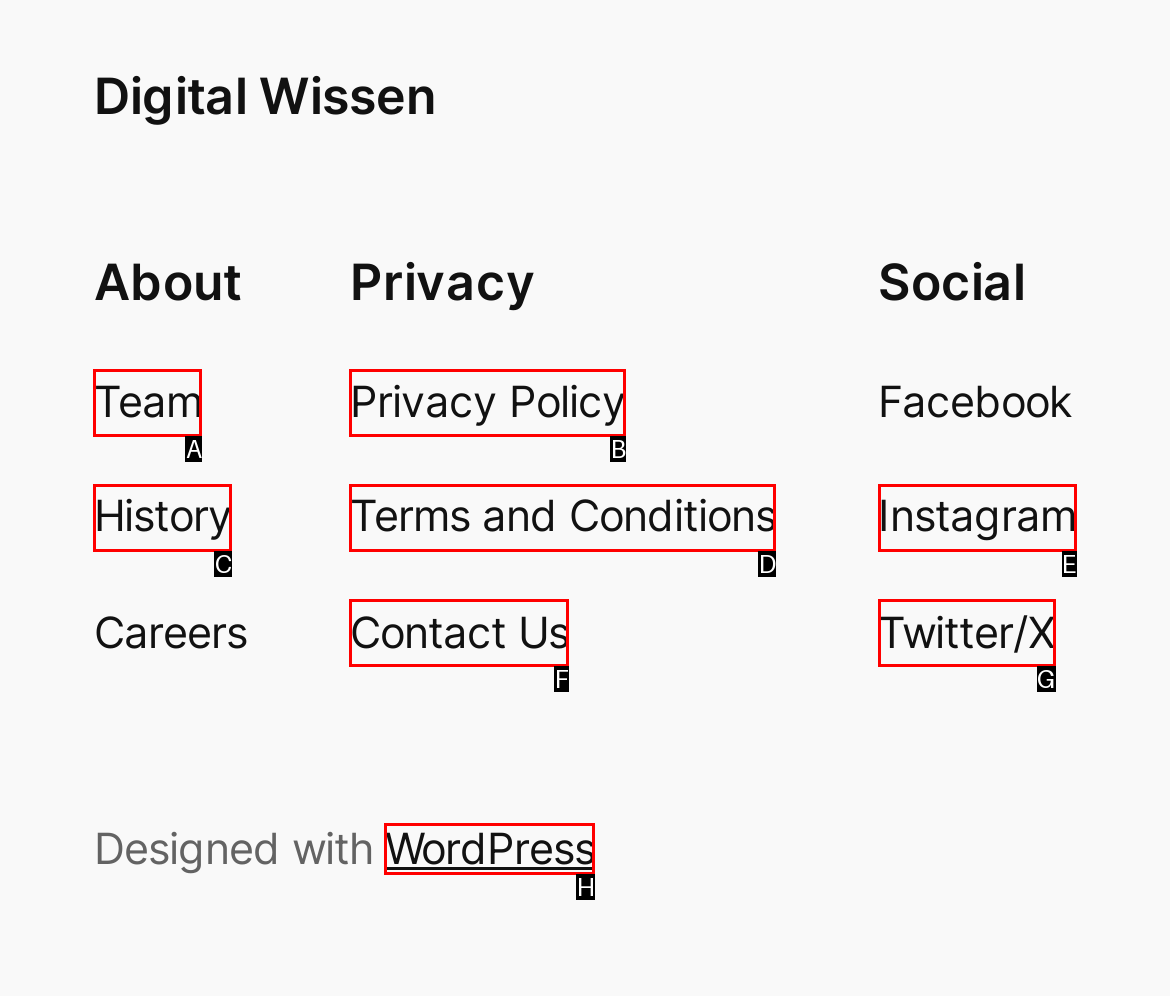Using the description: Cast & Connect, find the HTML element that matches it. Answer with the letter of the chosen option.

None